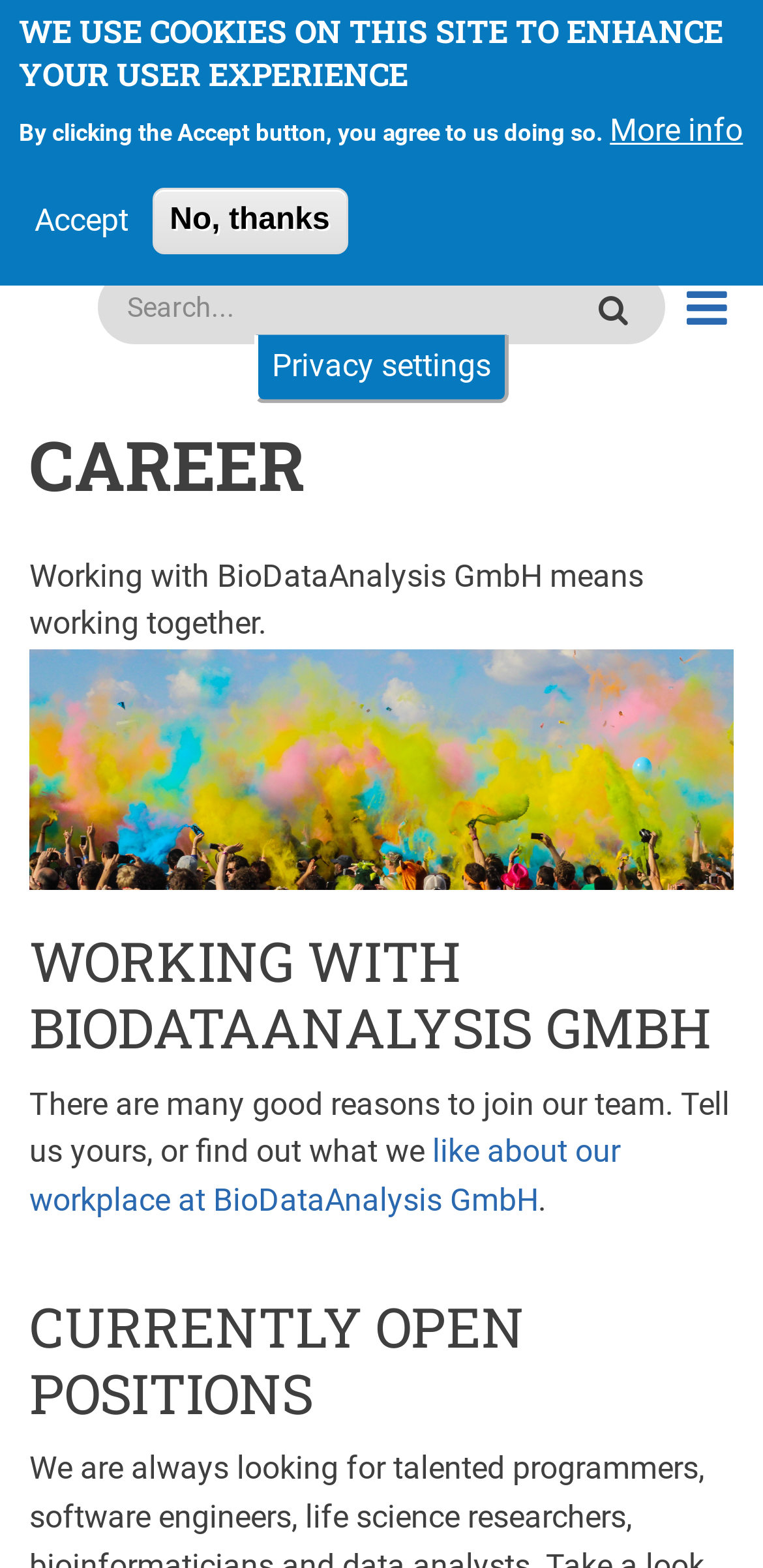Given the element description "value="Search"" in the screenshot, predict the bounding box coordinates of that UI element.

[0.782, 0.172, 0.833, 0.227]